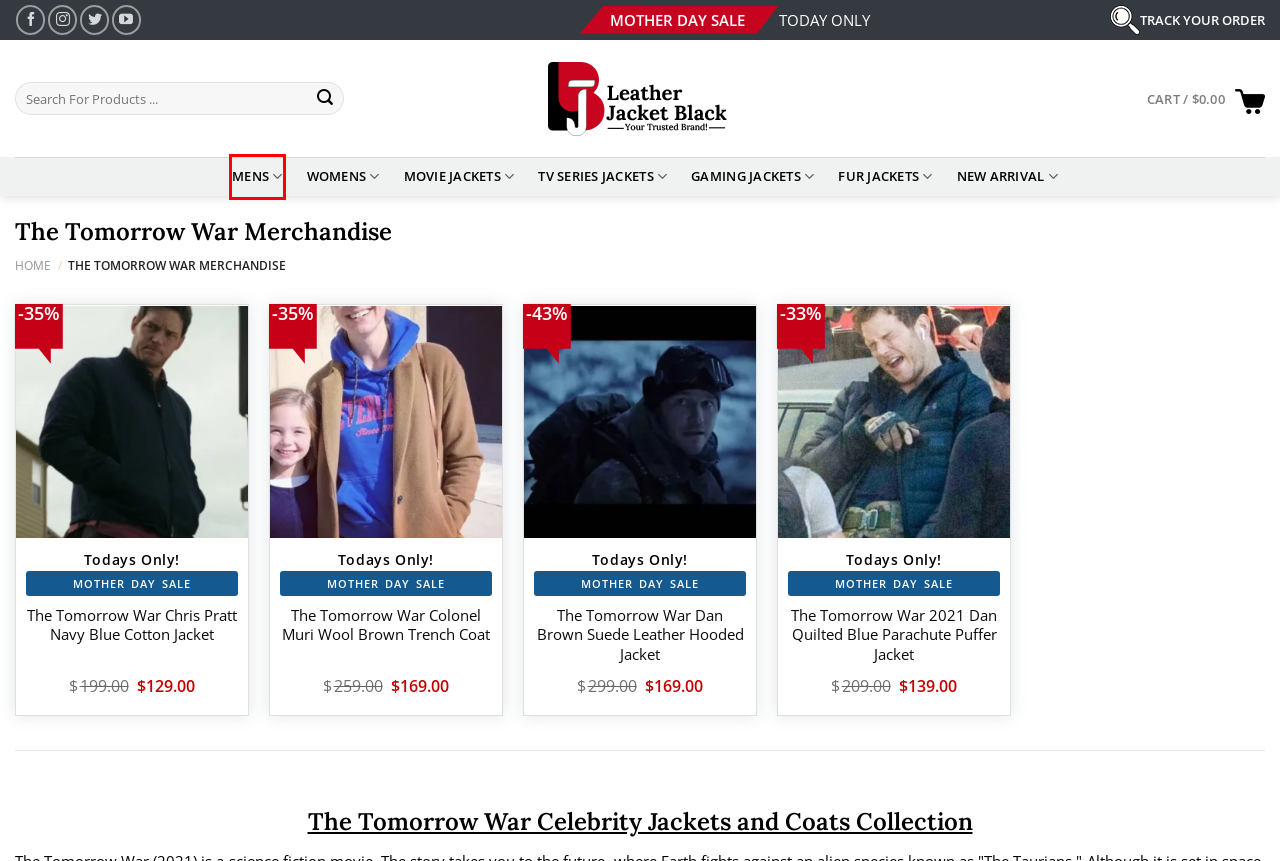With the provided webpage screenshot containing a red bounding box around a UI element, determine which description best matches the new webpage that appears after clicking the selected element. The choices are:
A. Mens Leather Jacket Collection
B. Track your order LJB
C. cart | LJB
D. The Tomorrow War Chris Pratt Brown Suede Leather Jacket
E. The Tomorrow War 2021 Dan Quilted Blue Puffer Jacket | LJB
F. Movie Jackets | LJB
G. Women Leather Jackets | LJB
H. Gaming Jacket - Video Game Jacket | LJB

A